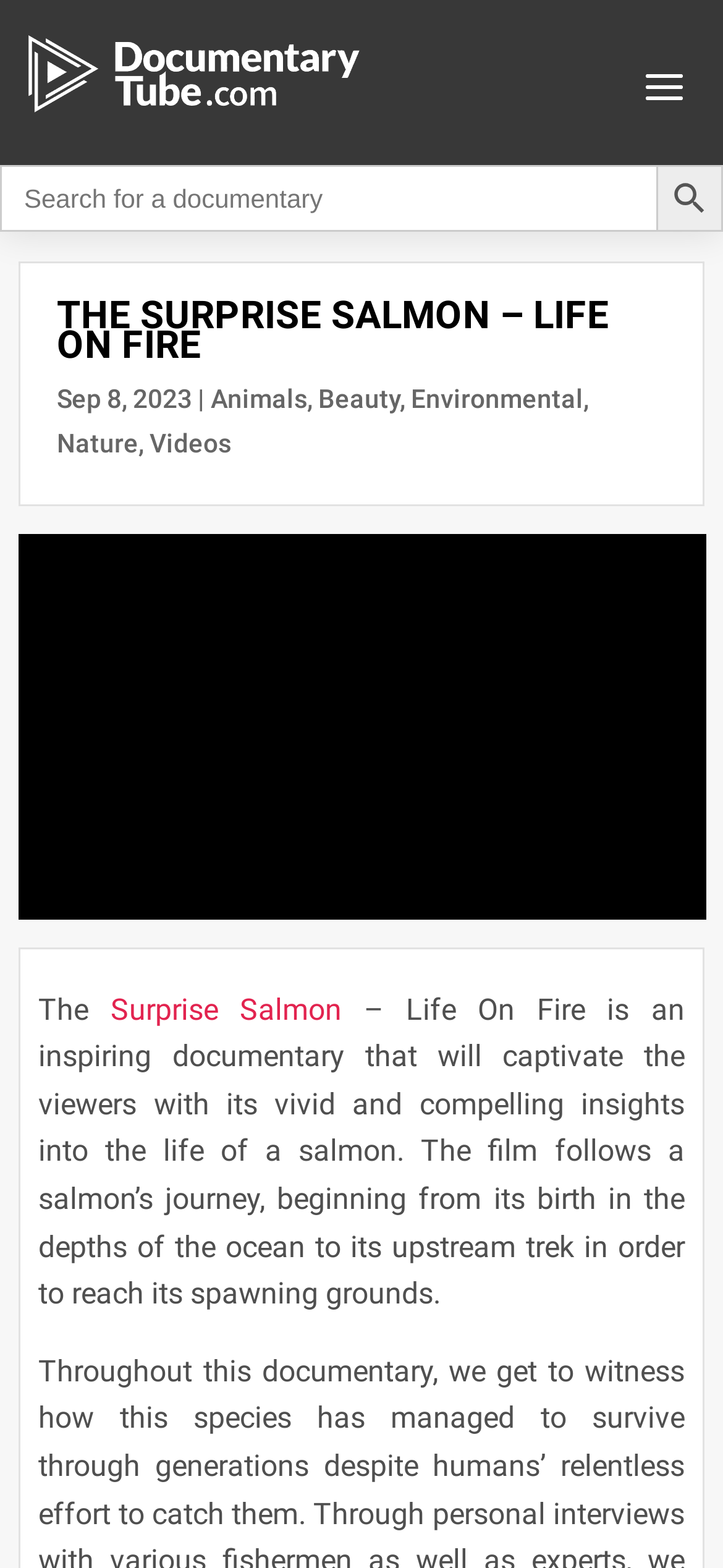Find and generate the main title of the webpage.

THE SURPRISE SALMON – LIFE ON FIRE